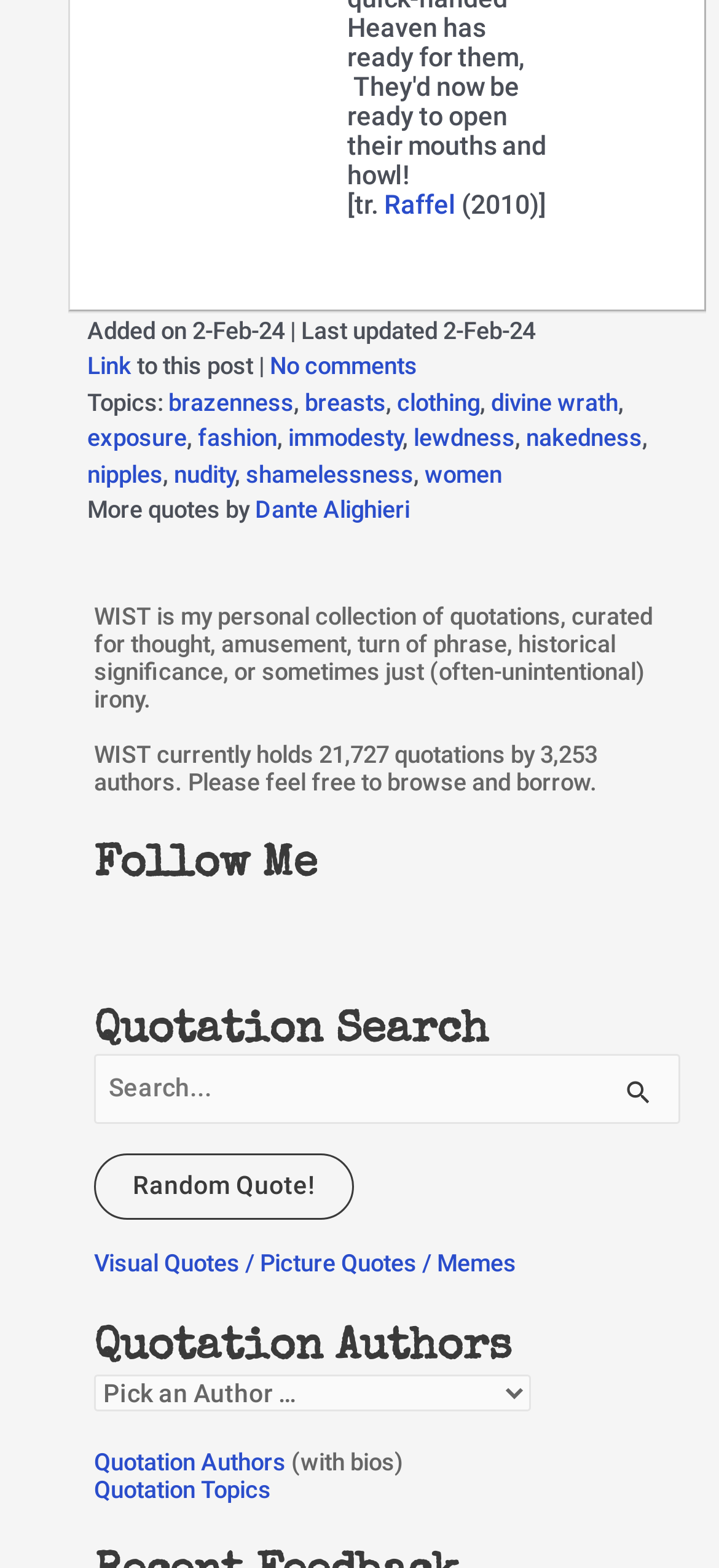Please specify the bounding box coordinates of the clickable region to carry out the following instruction: "Select a quotation author". The coordinates should be four float numbers between 0 and 1, in the format [left, top, right, bottom].

[0.131, 0.876, 0.739, 0.9]